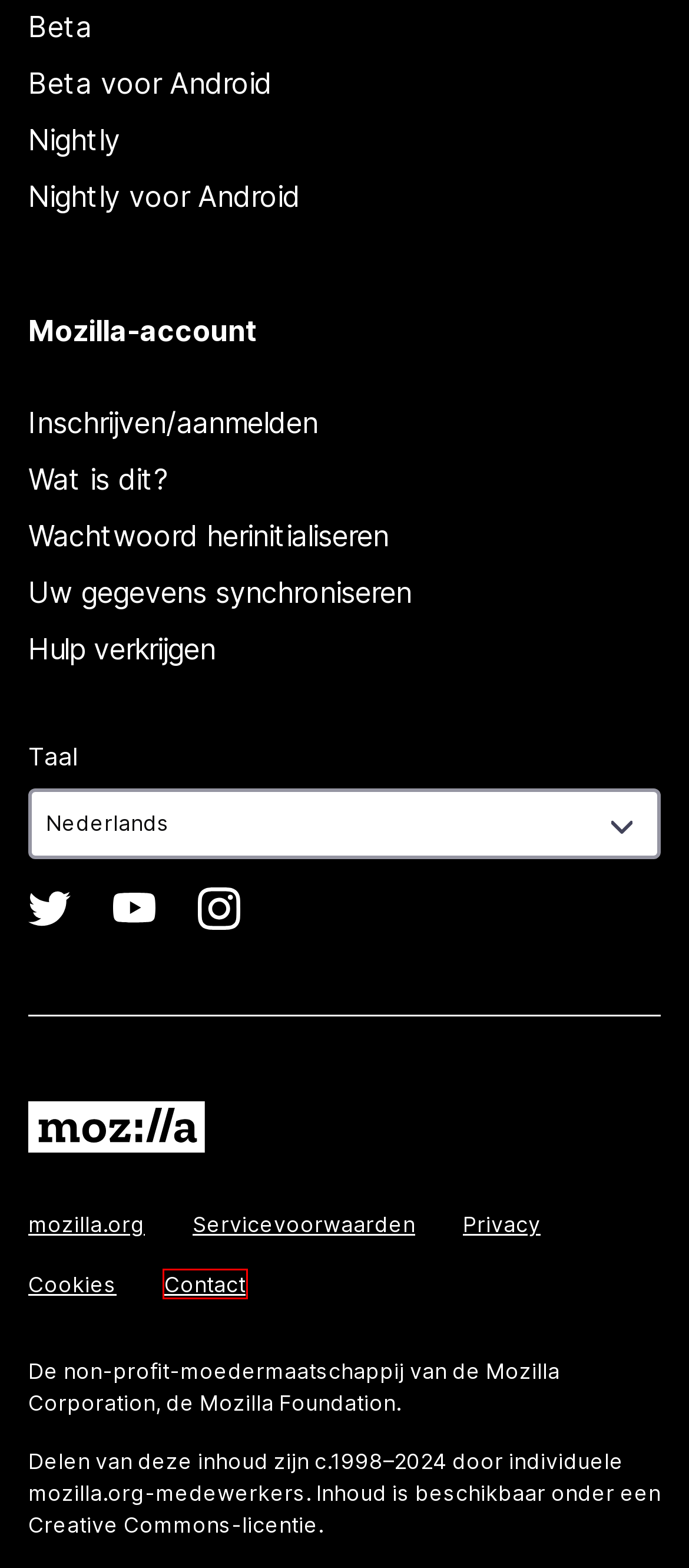You have been given a screenshot of a webpage with a red bounding box around a UI element. Select the most appropriate webpage description for the new webpage that appears after clicking the element within the red bounding box. The choices are:
A. Internet for people, not profit — Mozilla Global
B. Contacts, Spaces and Communities — Contact us — Mozilla
C. Websites & Communications Terms of Use — Mozilla
D. Websites, Communications & Cookies Privacy Notice — Mozilla
E. Download and test future releases of Firefox for desktop, Android and iOS.
F. Choose your language or locale to browse Mozilla.org — Mozilla
G. Mozilla.org Site Licensing Policies
H. Mozilla accounts

B